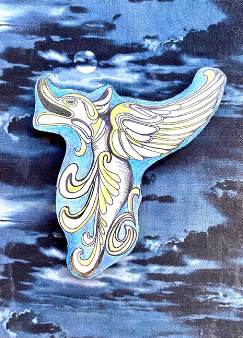What colors are used in the backdrop?
Relying on the image, give a concise answer in one word or a brief phrase.

Blue and gray